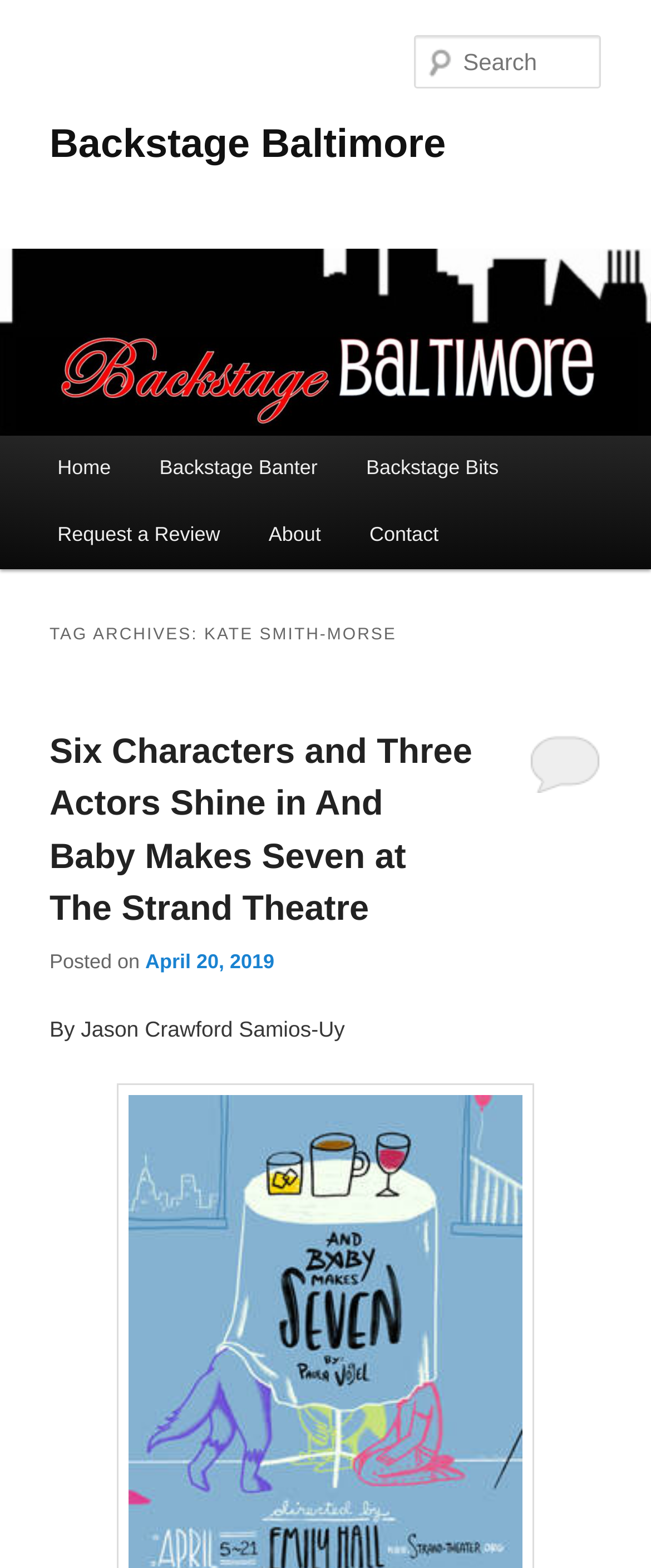Determine the bounding box coordinates of the section to be clicked to follow the instruction: "View the post details on April 20, 2019". The coordinates should be given as four float numbers between 0 and 1, formatted as [left, top, right, bottom].

[0.223, 0.606, 0.422, 0.621]